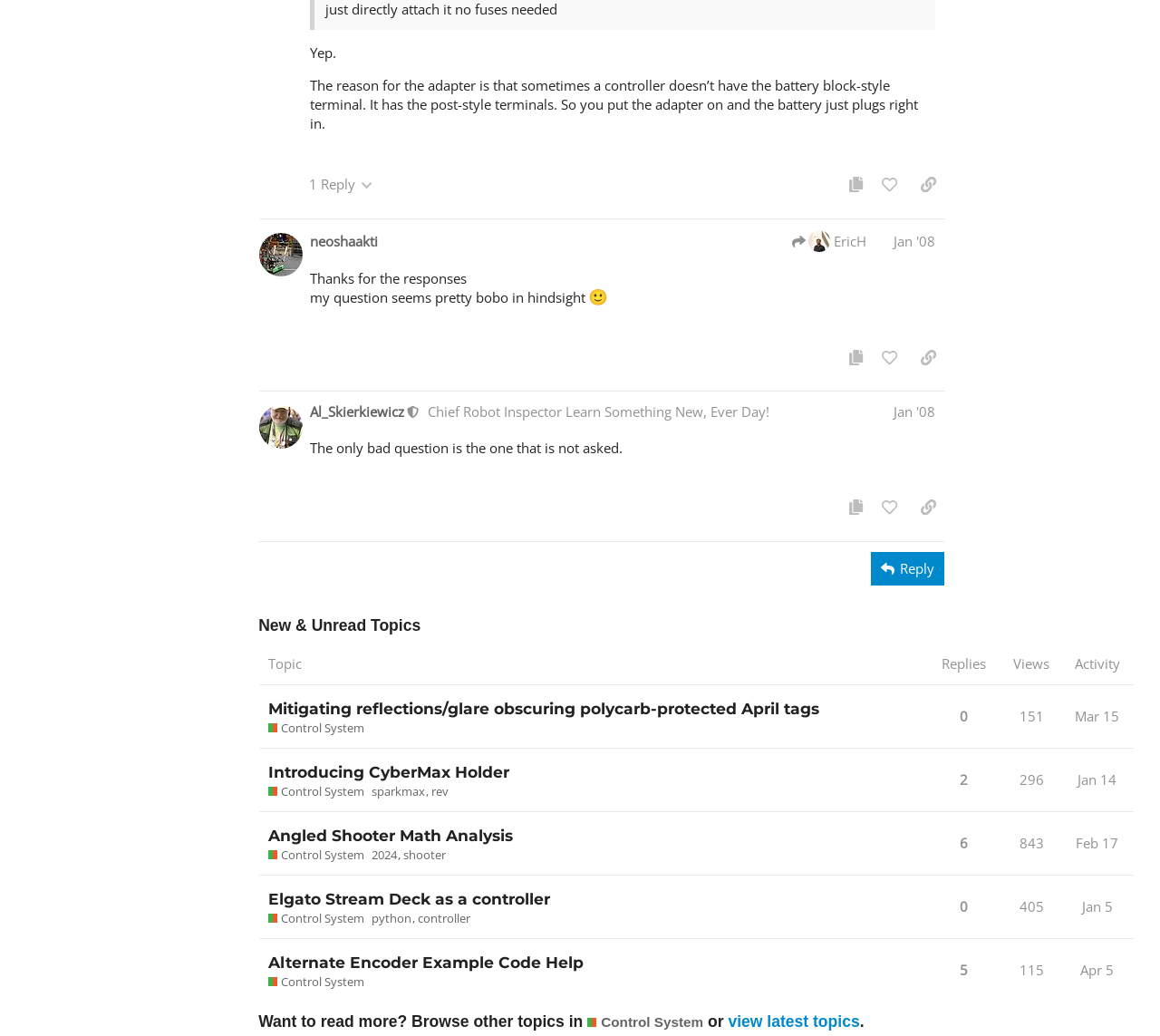Determine the bounding box for the HTML element described here: "Introducing CyberMax Holder". The coordinates should be given as [left, top, right, bottom] with each number being a float between 0 and 1.

[0.231, 0.722, 0.439, 0.767]